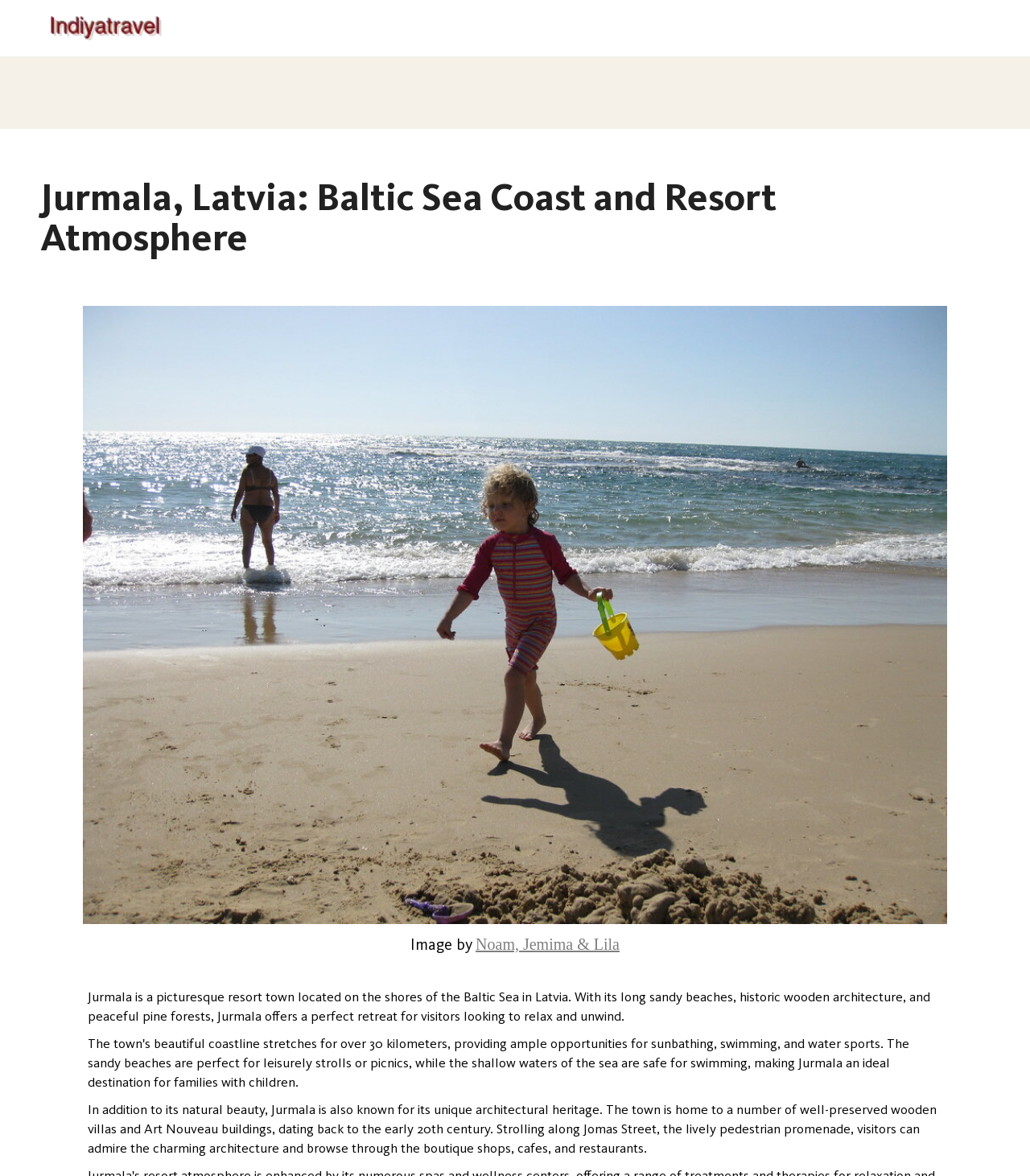What is the name of the pedestrian promenade in Jurmala?
Analyze the image and provide a thorough answer to the question.

I obtained this answer by reading the text that describes the town's attractions, which mentions 'Strolling along Jomas Street, the lively pedestrian promenade...'